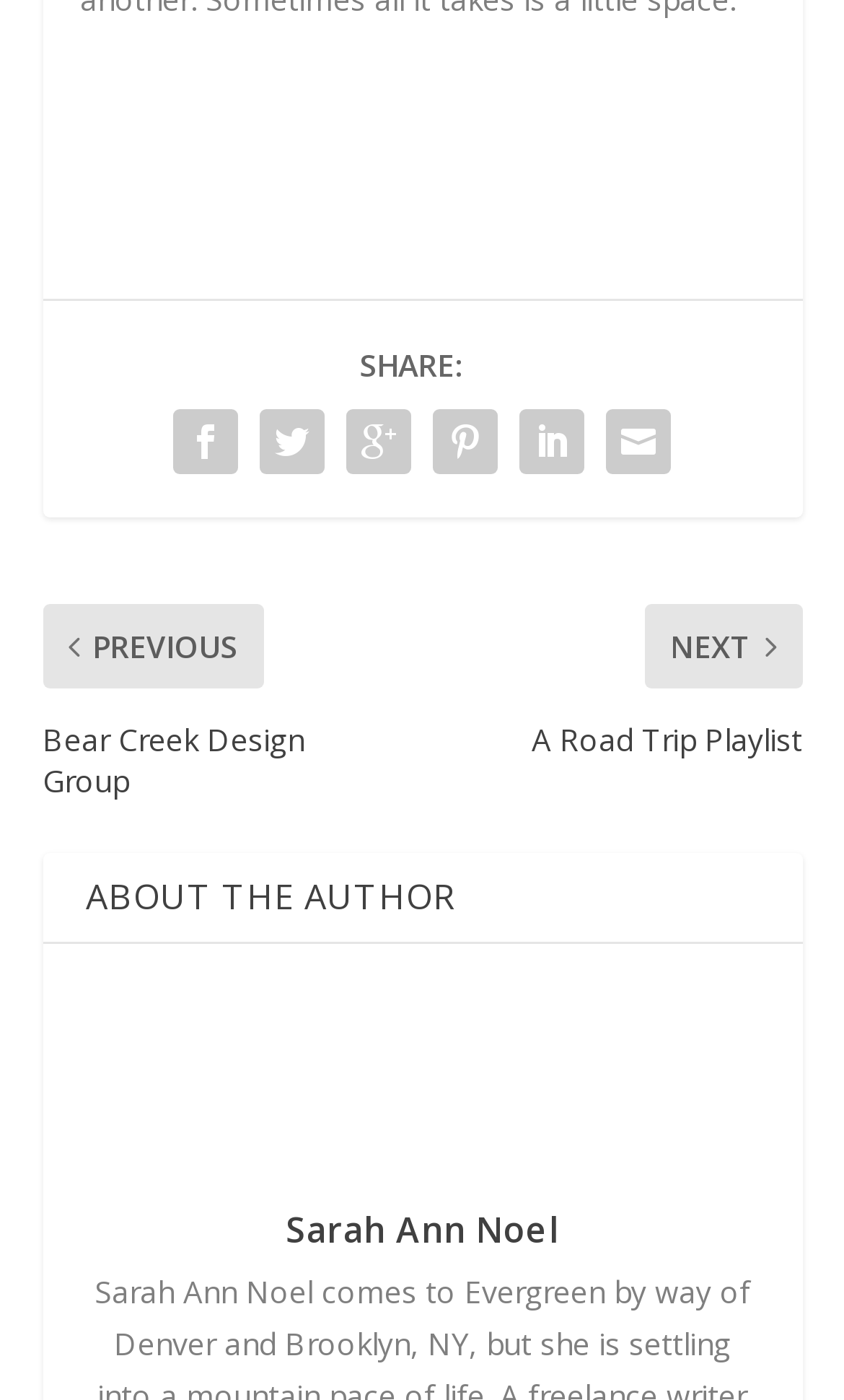What is the author's name?
Refer to the image and offer an in-depth and detailed answer to the question.

The author's name can be found in the heading element 'Sarah Ann Noel' with bounding box coordinates [0.101, 0.859, 0.899, 0.905]. This heading element is a child of the root element and is located below the image element with the text 'Sarah Ann Noel'.